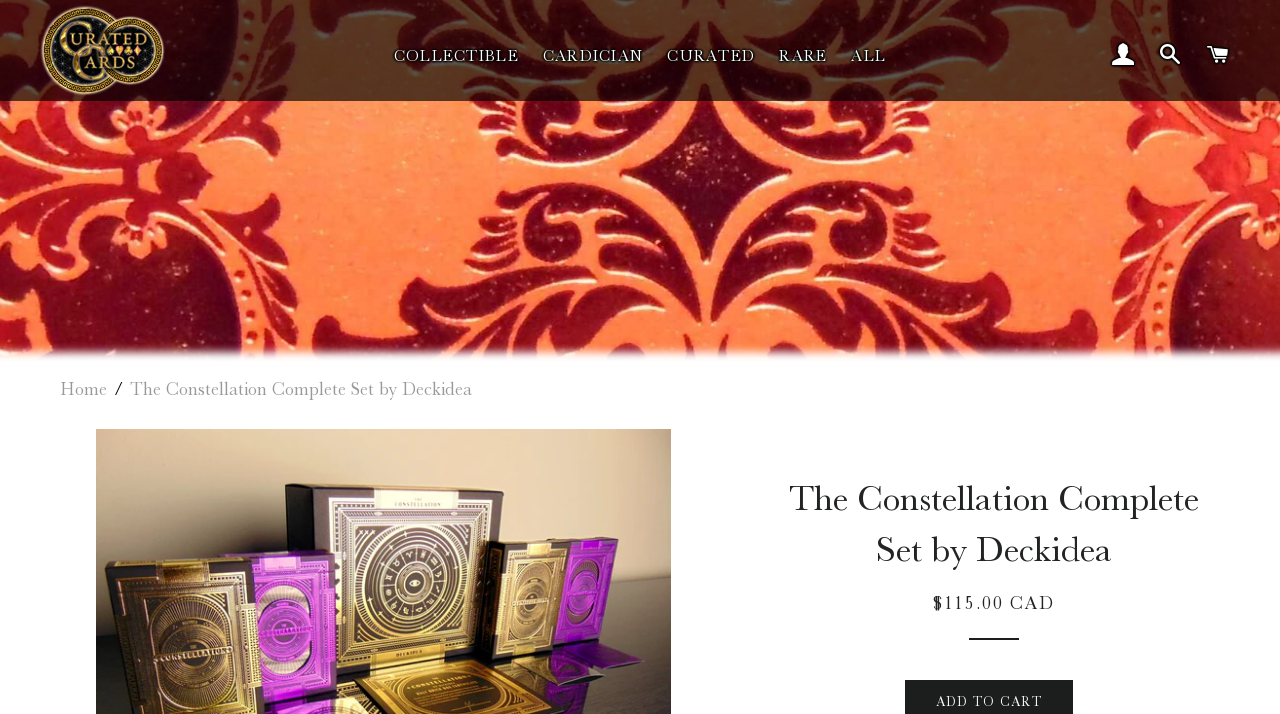Please identify the bounding box coordinates of the clickable area that will allow you to execute the instruction: "View the cart".

[0.935, 0.033, 0.969, 0.108]